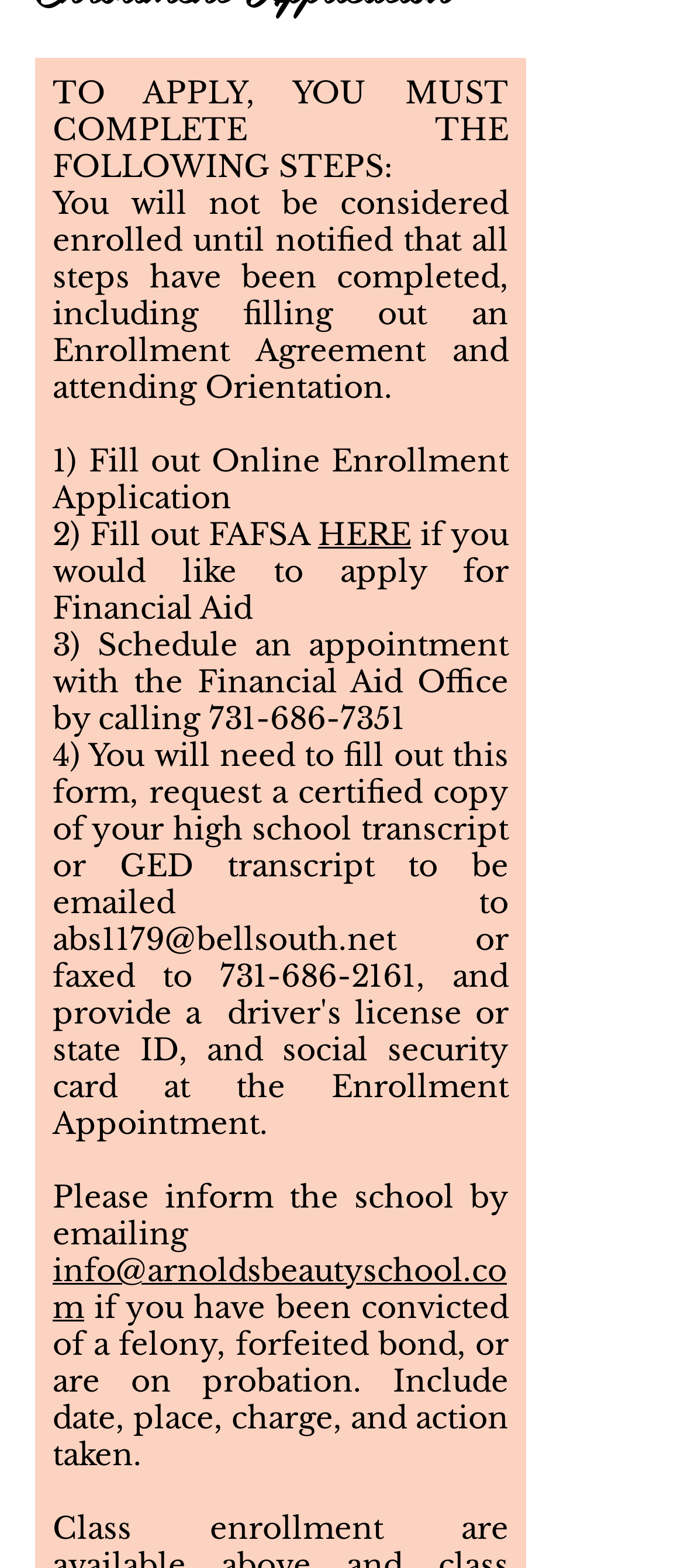Determine the bounding box for the UI element described here: "info@arnoldsbeautyschool.com".

[0.077, 0.799, 0.741, 0.846]